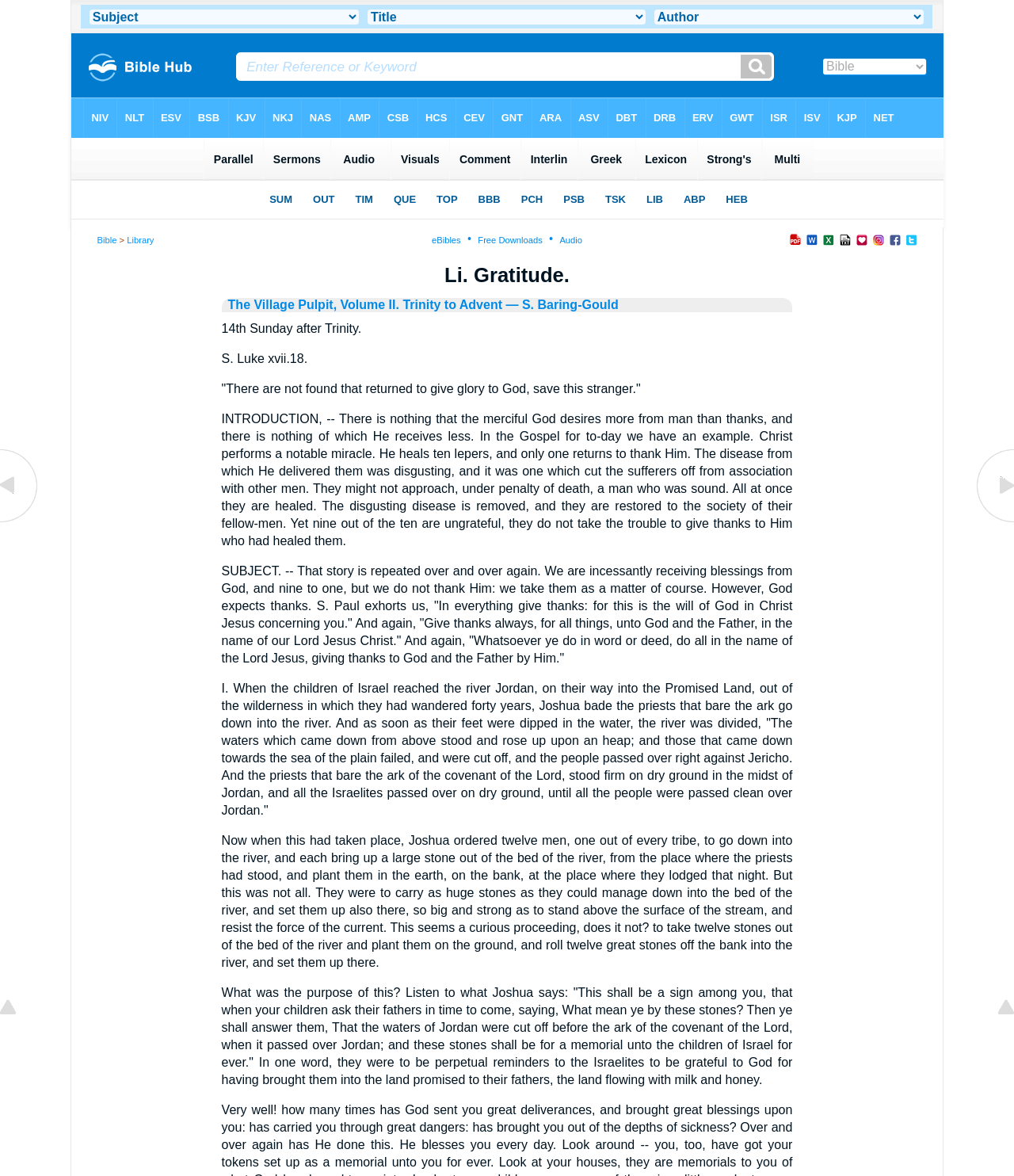Determine the bounding box for the UI element as described: "title="lii trust in god"". The coordinates should be represented as four float numbers between 0 and 1, formatted as [left, top, right, bottom].

[0.961, 0.437, 1.0, 0.449]